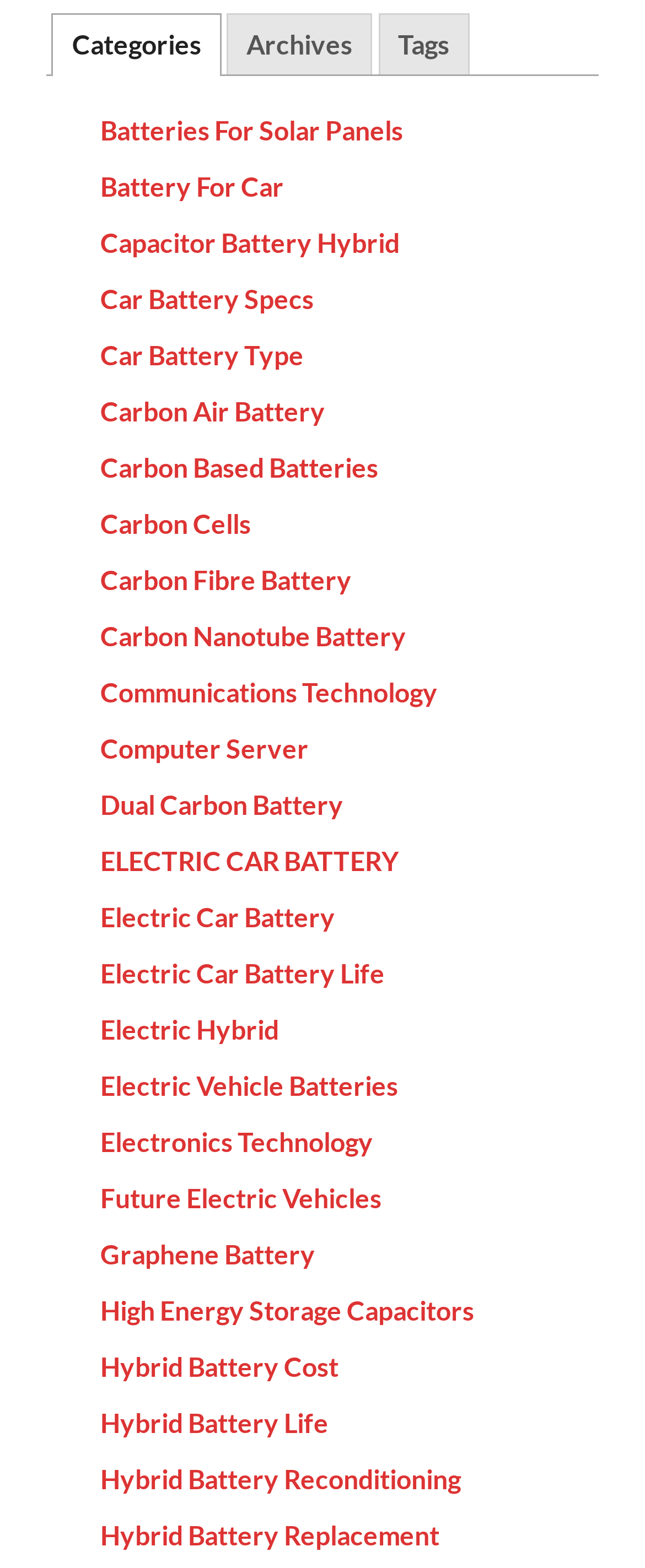Provide the bounding box coordinates of the HTML element this sentence describes: "Batteries For Solar Panels". The bounding box coordinates consist of four float numbers between 0 and 1, i.e., [left, top, right, bottom].

[0.155, 0.073, 0.625, 0.093]